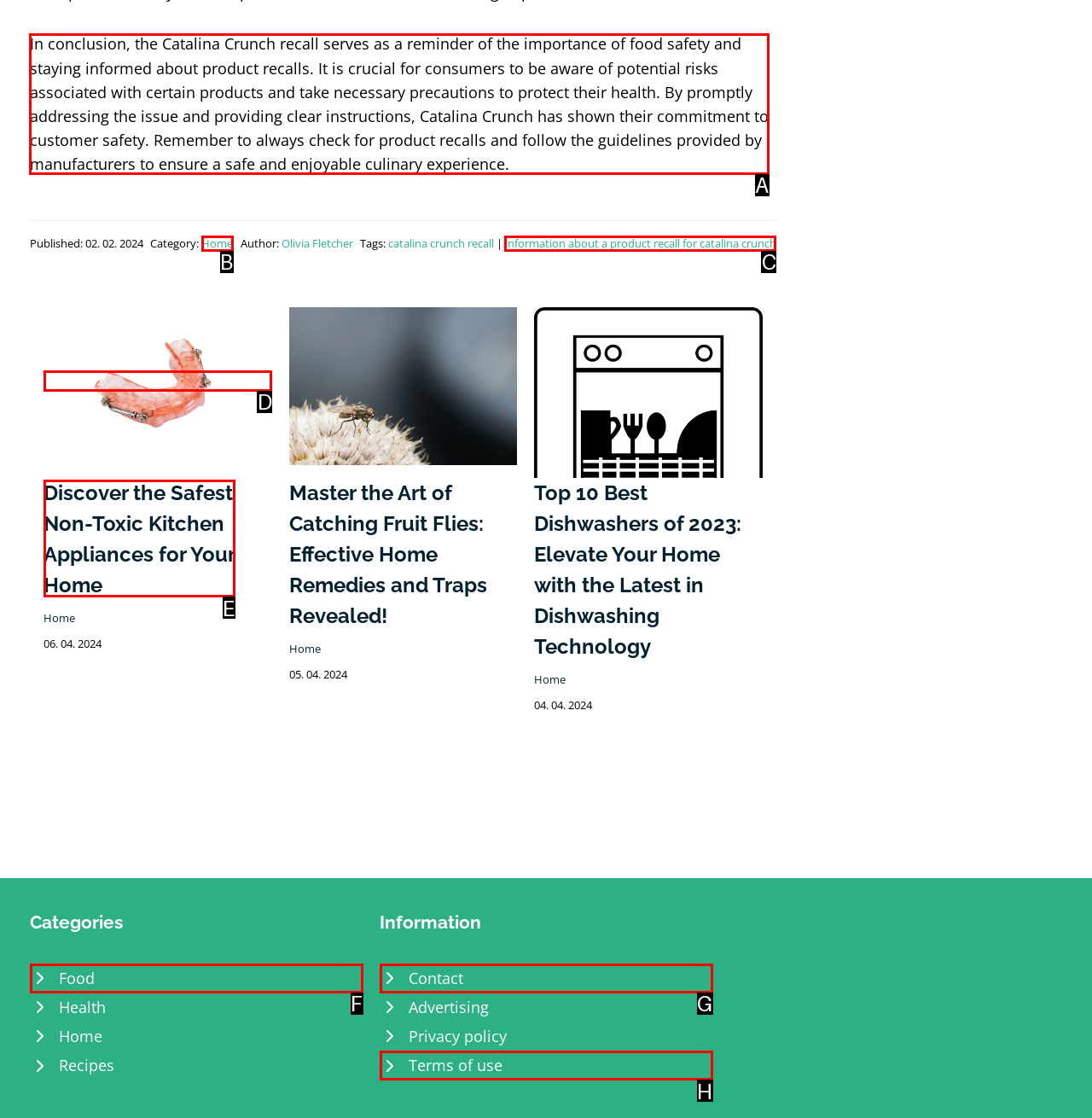Tell me which letter corresponds to the UI element that should be clicked to fulfill this instruction: Read the article about Catalina Crunch recall
Answer using the letter of the chosen option directly.

A